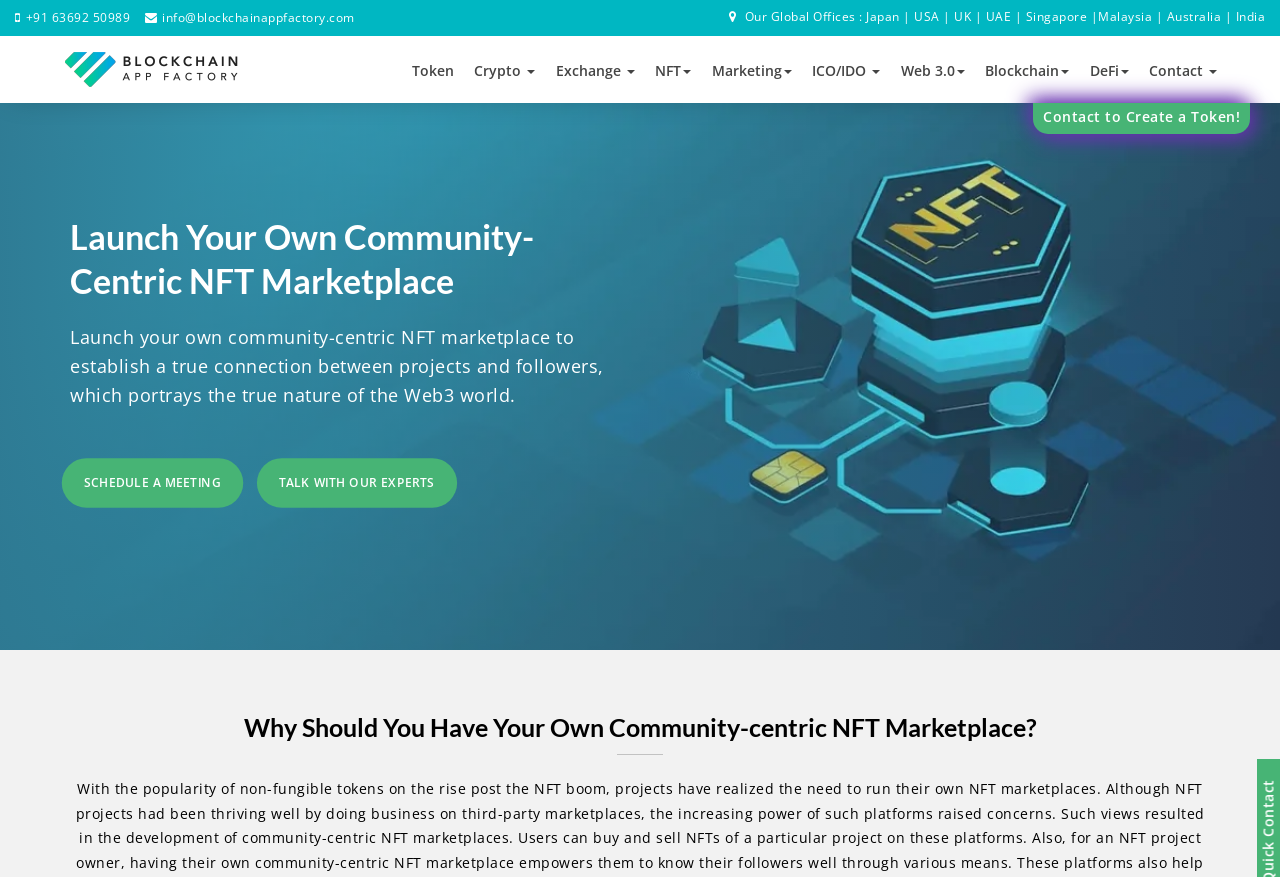What services does Blockchain App Factory offer?
Answer with a single word or phrase by referring to the visual content.

Blockchain development